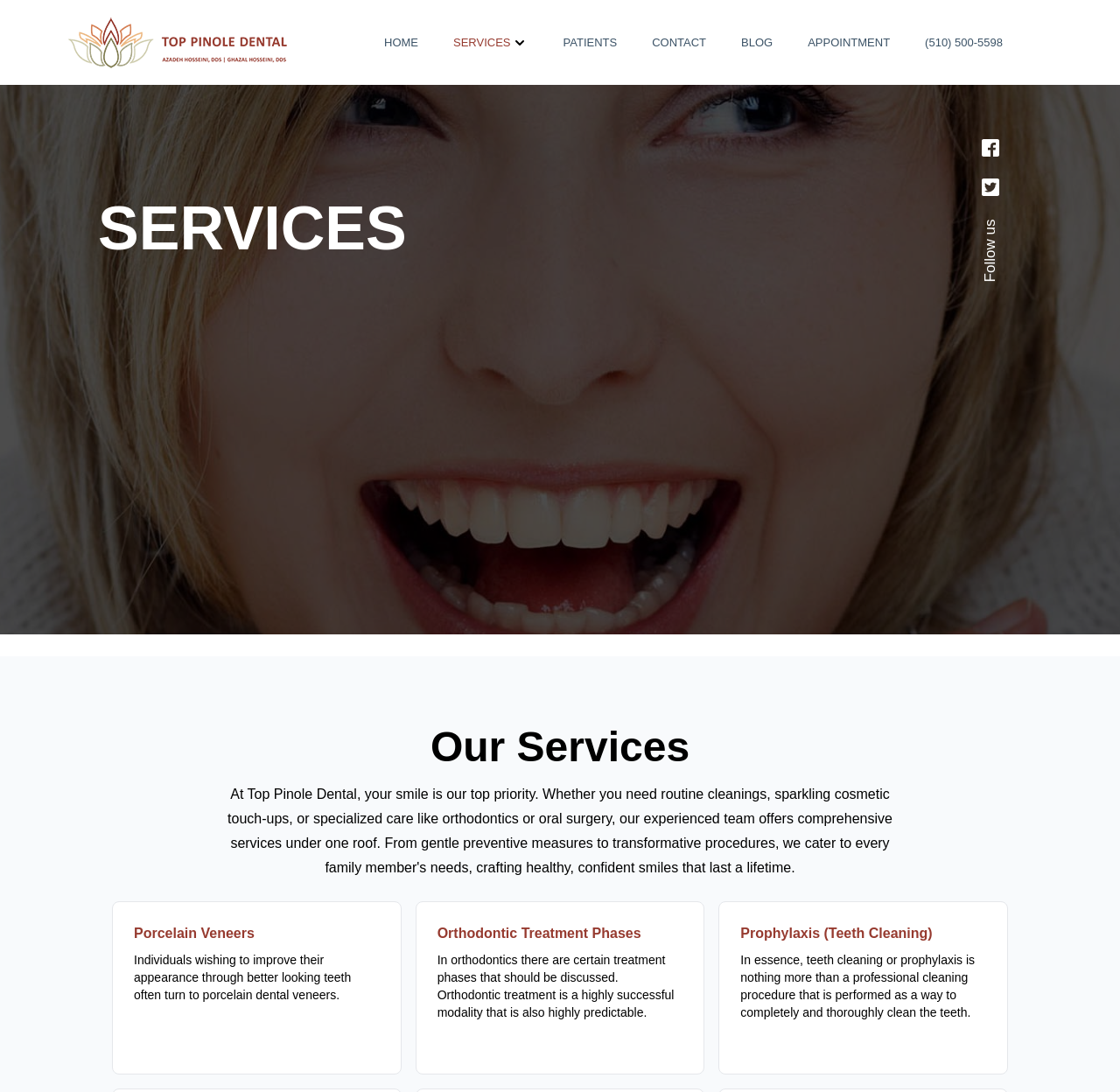Locate the bounding box coordinates of the clickable area needed to fulfill the instruction: "Click the HOME link".

[0.343, 0.032, 0.373, 0.044]